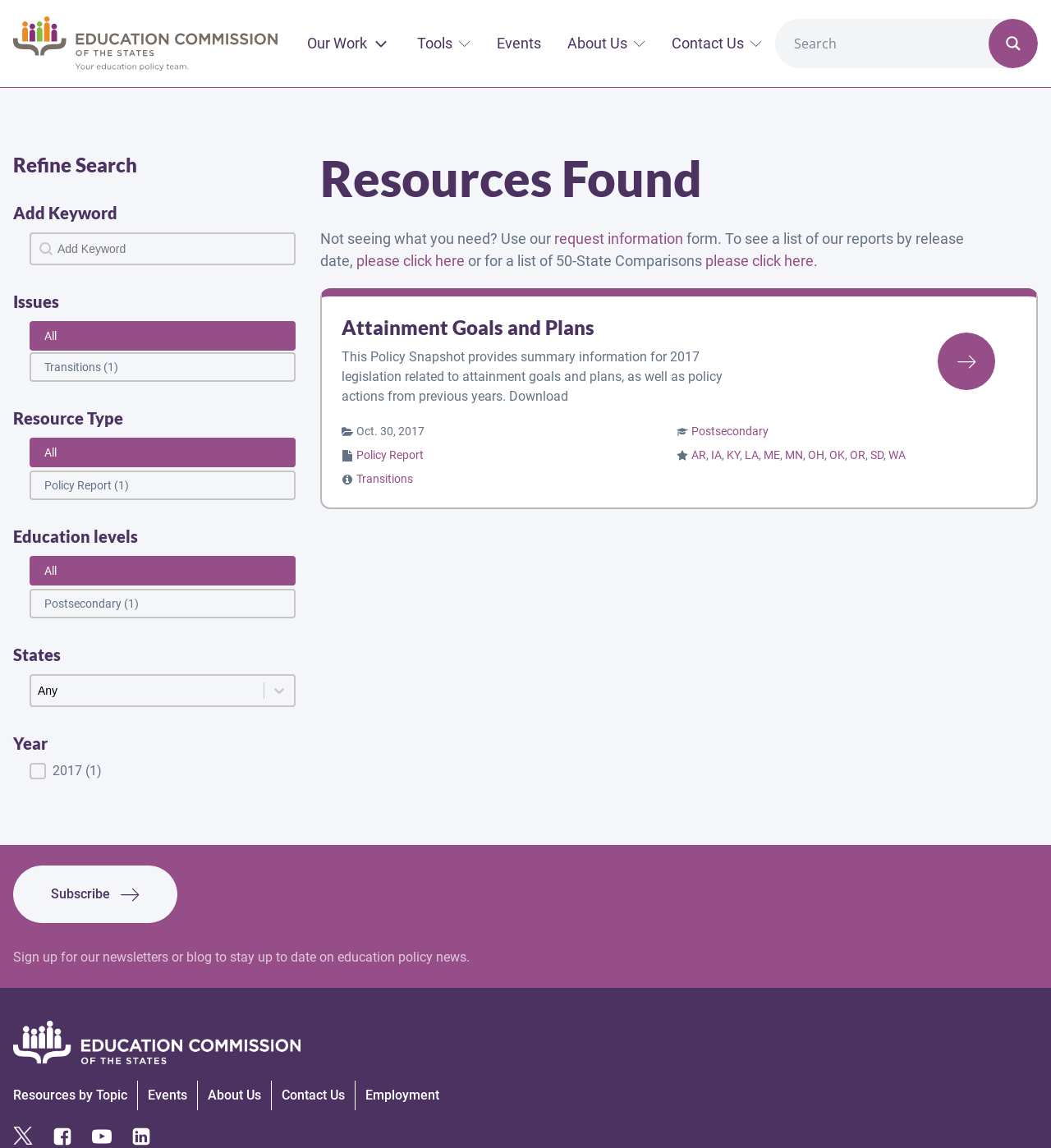Find and specify the bounding box coordinates that correspond to the clickable region for the instruction: "Search for something".

[0.749, 0.016, 0.937, 0.059]